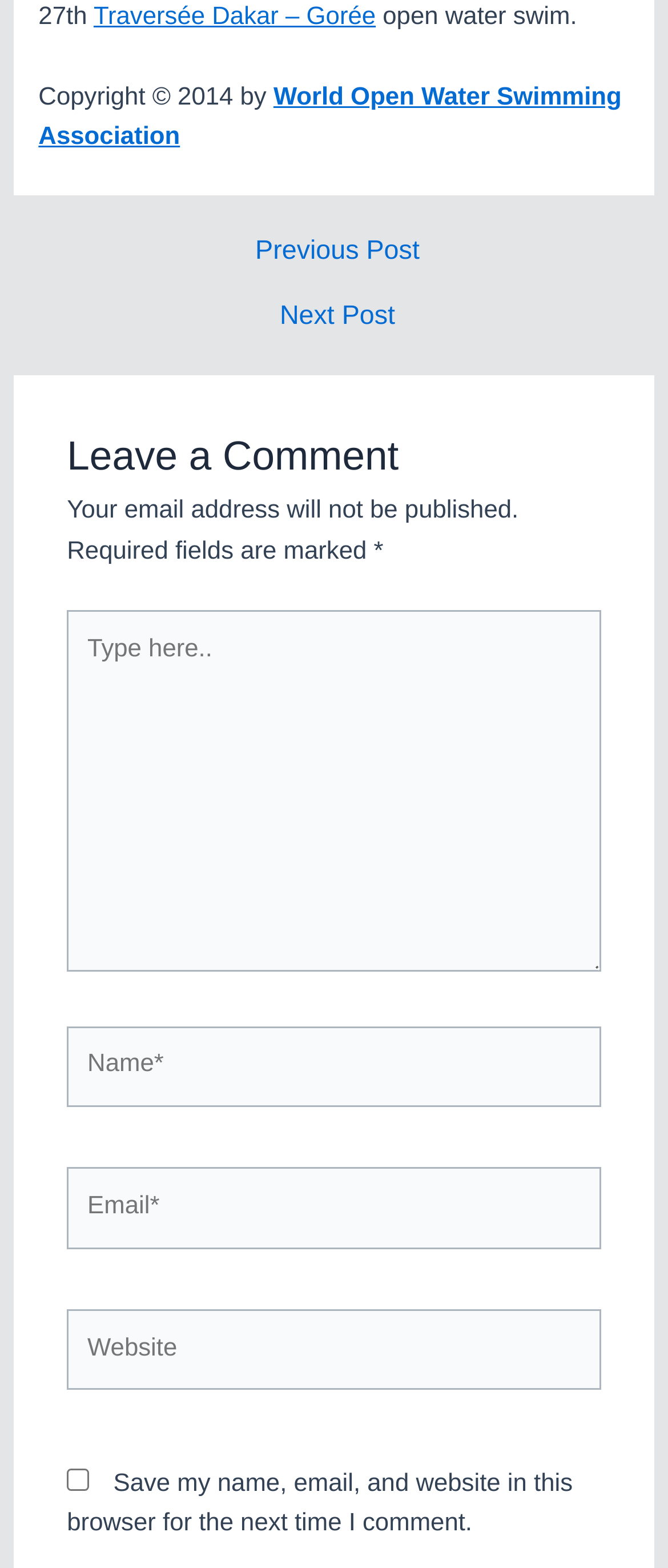Provide the bounding box coordinates for the UI element that is described as: "parent_node: Email* name="email" placeholder="Email*"".

[0.1, 0.745, 0.9, 0.796]